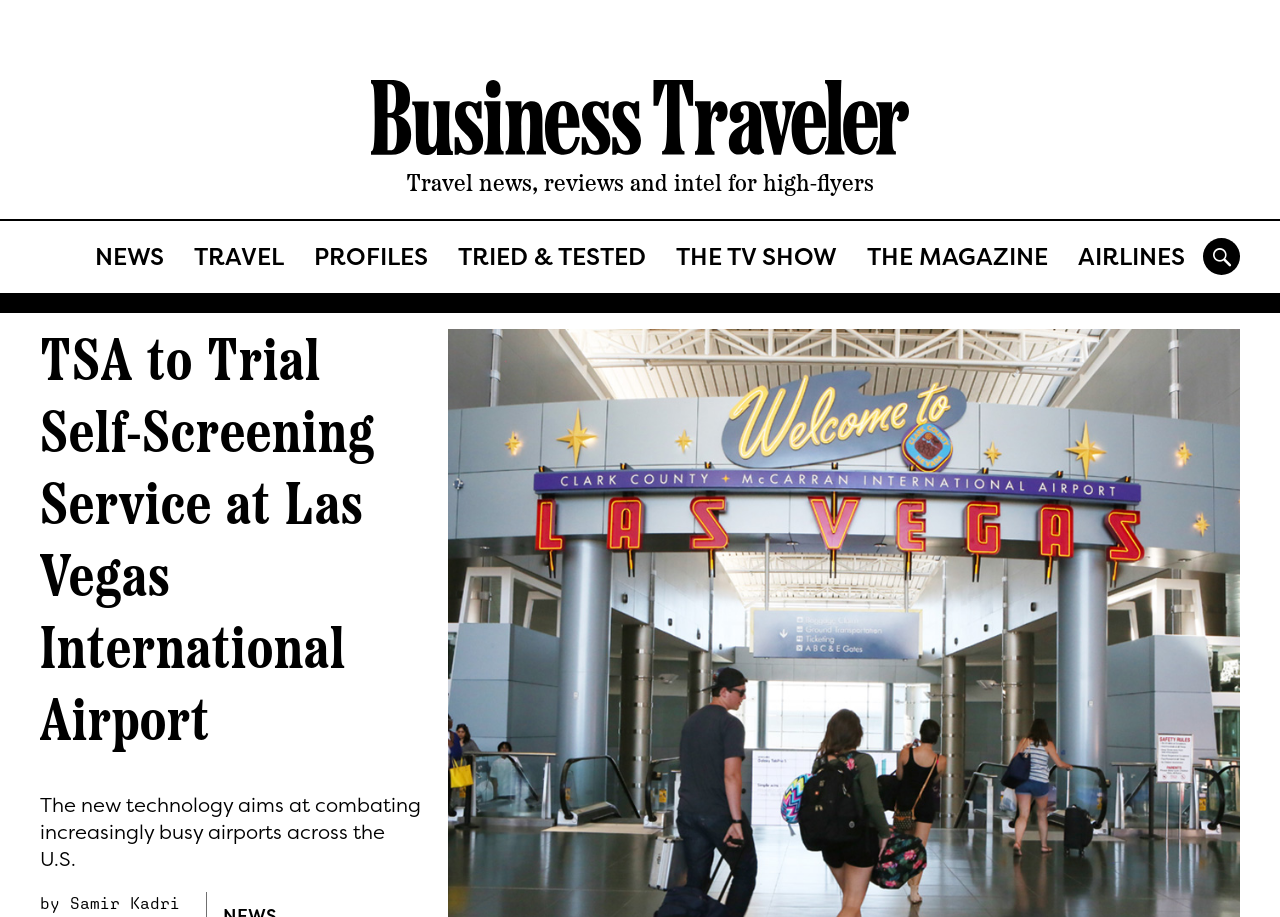Please determine the bounding box coordinates of the clickable area required to carry out the following instruction: "Go to NEWS". The coordinates must be four float numbers between 0 and 1, represented as [left, top, right, bottom].

[0.062, 0.261, 0.14, 0.3]